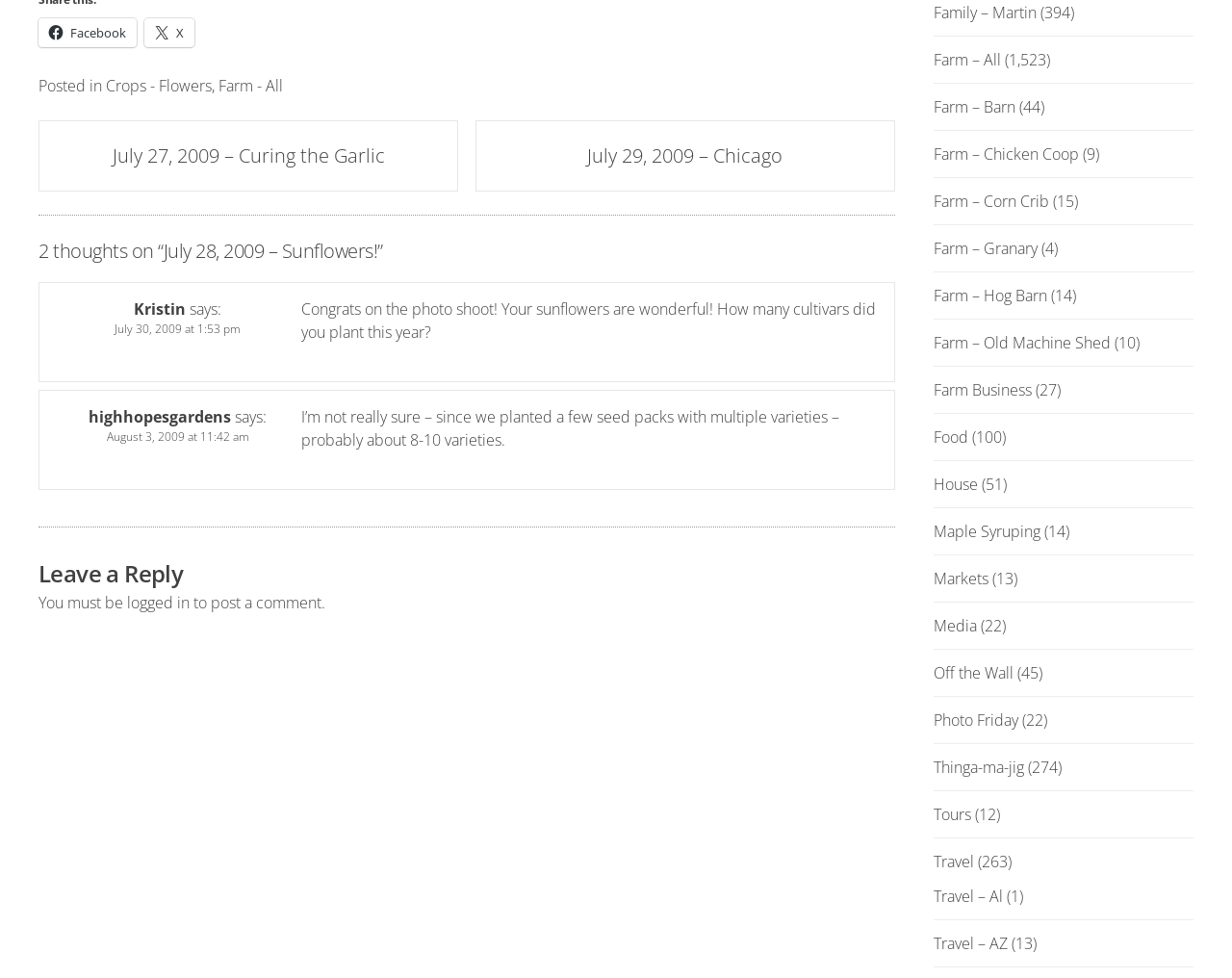What is the date of the first comment?
Kindly answer the question with as much detail as you can.

I found a link element with the text 'July 30, 2009 at 1:53 pm' which is a child of the first article element, indicating that it is the date of the first comment.